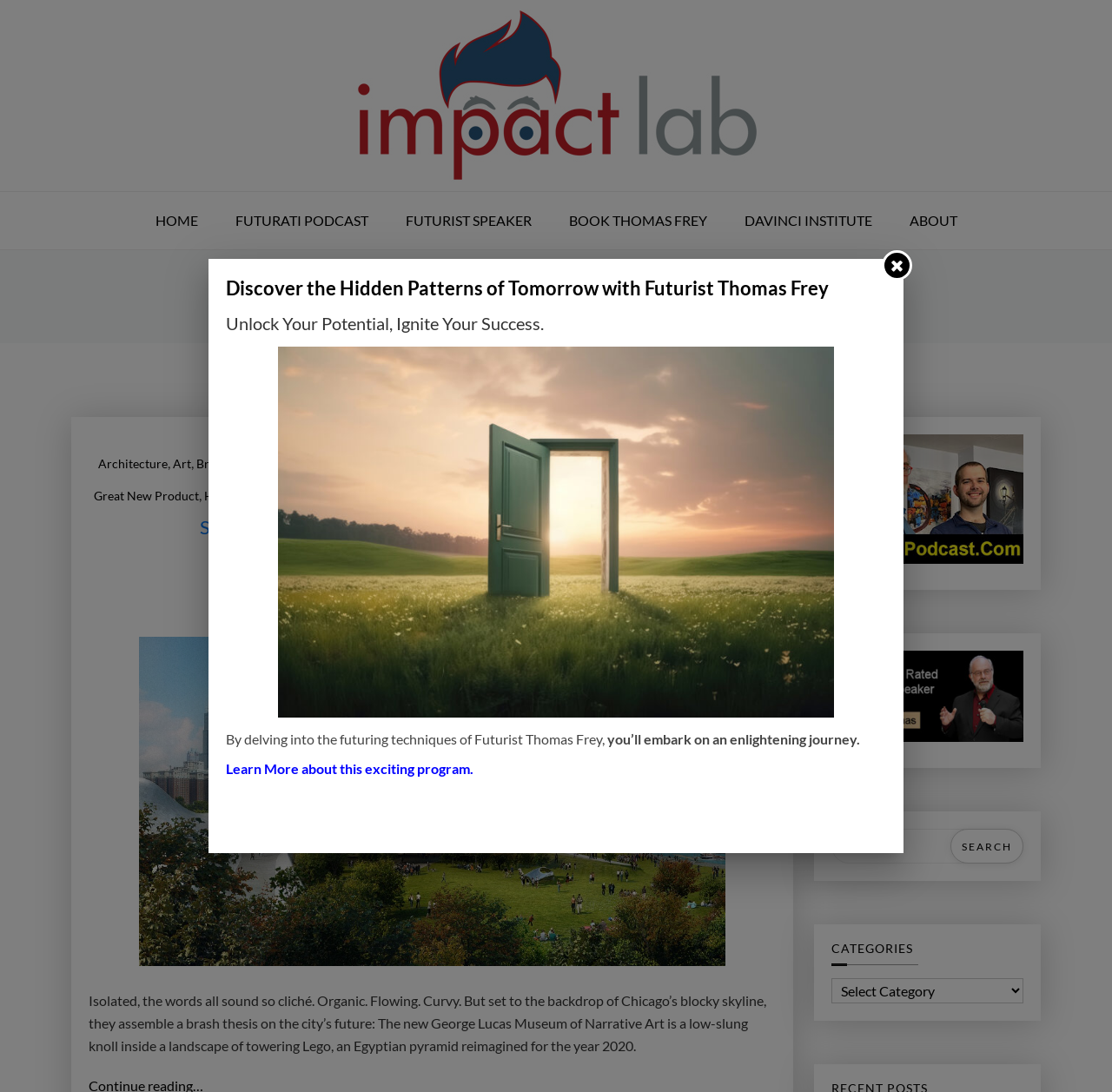Please identify the bounding box coordinates of where to click in order to follow the instruction: "Visit the 'FUTURATI PODCAST' page".

[0.196, 0.176, 0.346, 0.228]